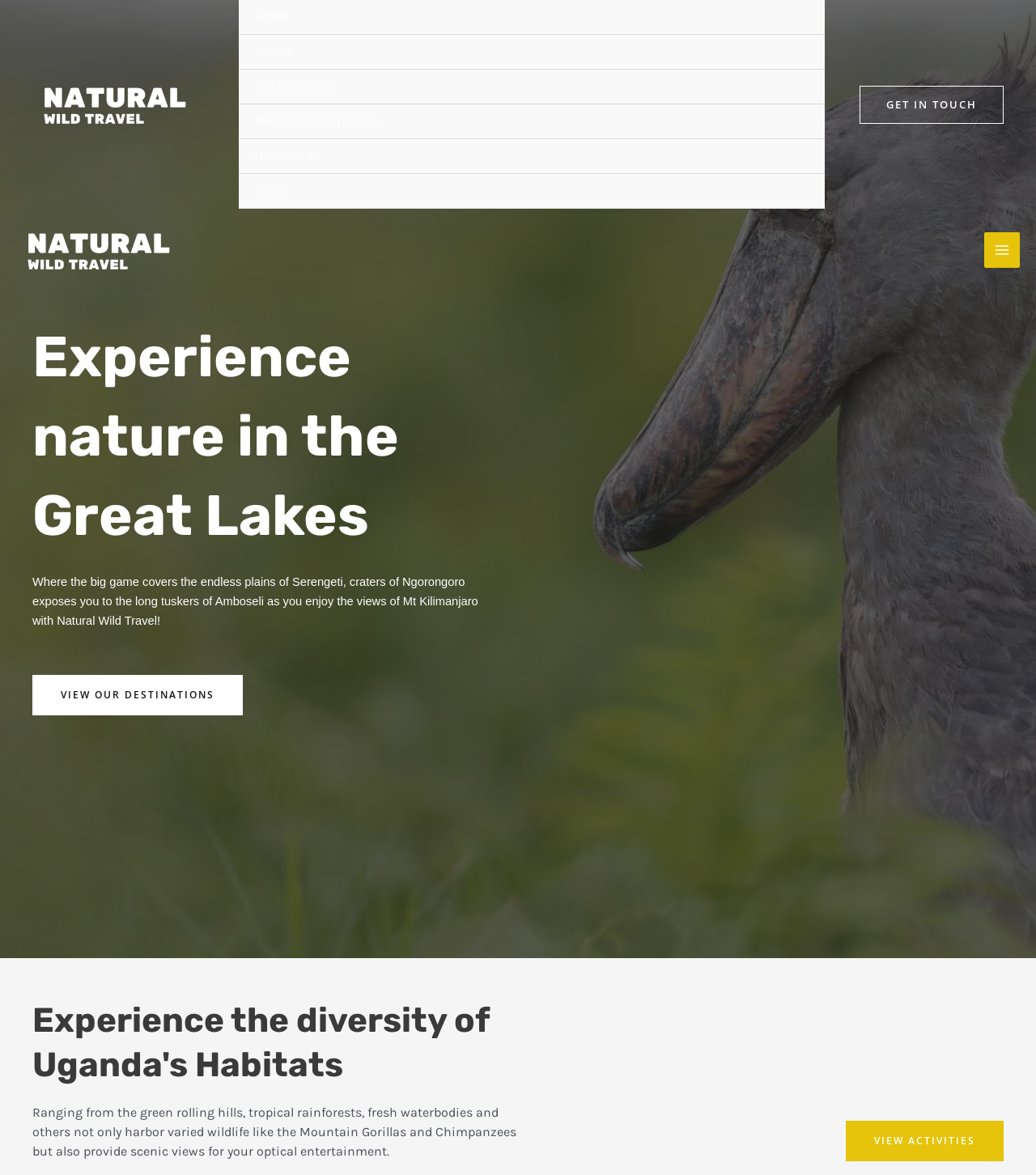What is the name of the travel company?
Look at the image and provide a short answer using one word or a phrase.

Natural Wild Travel